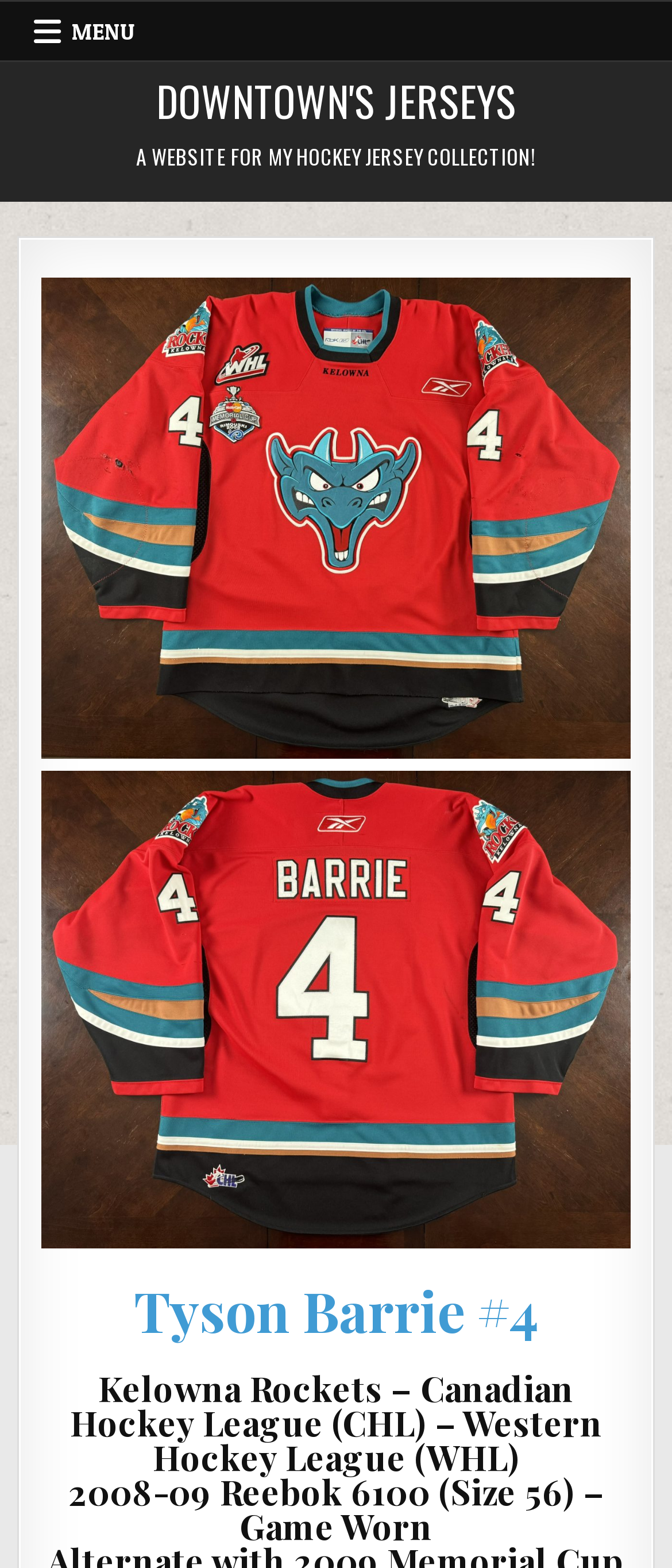Generate a thorough caption detailing the webpage content.

The webpage is about Downtown's Jerseys, specifically showcasing a hockey jersey collection. At the top, there is a secondary menu navigation bar with a button labeled "MENU" on the left side. Below the navigation bar, there is a prominent link to "DOWNTOWN'S JERSEYS" in the middle of the page. 

Underneath the link, a brief introduction is provided, stating "A WEBSITE FOR MY HOCKEY JERSEY COLLECTION!" in a large font. This text is positioned above a large section that takes up most of the page, which appears to be a showcase of hockey jerseys. 

Within this section, there are three figures, likely images of hockey jerseys, stacked vertically. The top and bottom figures take up roughly the same amount of space, while the middle figure is slightly smaller. Above the figures, there is a heading that reads "Tyson Barrie #4", and directly below it, there is a link with the same label.